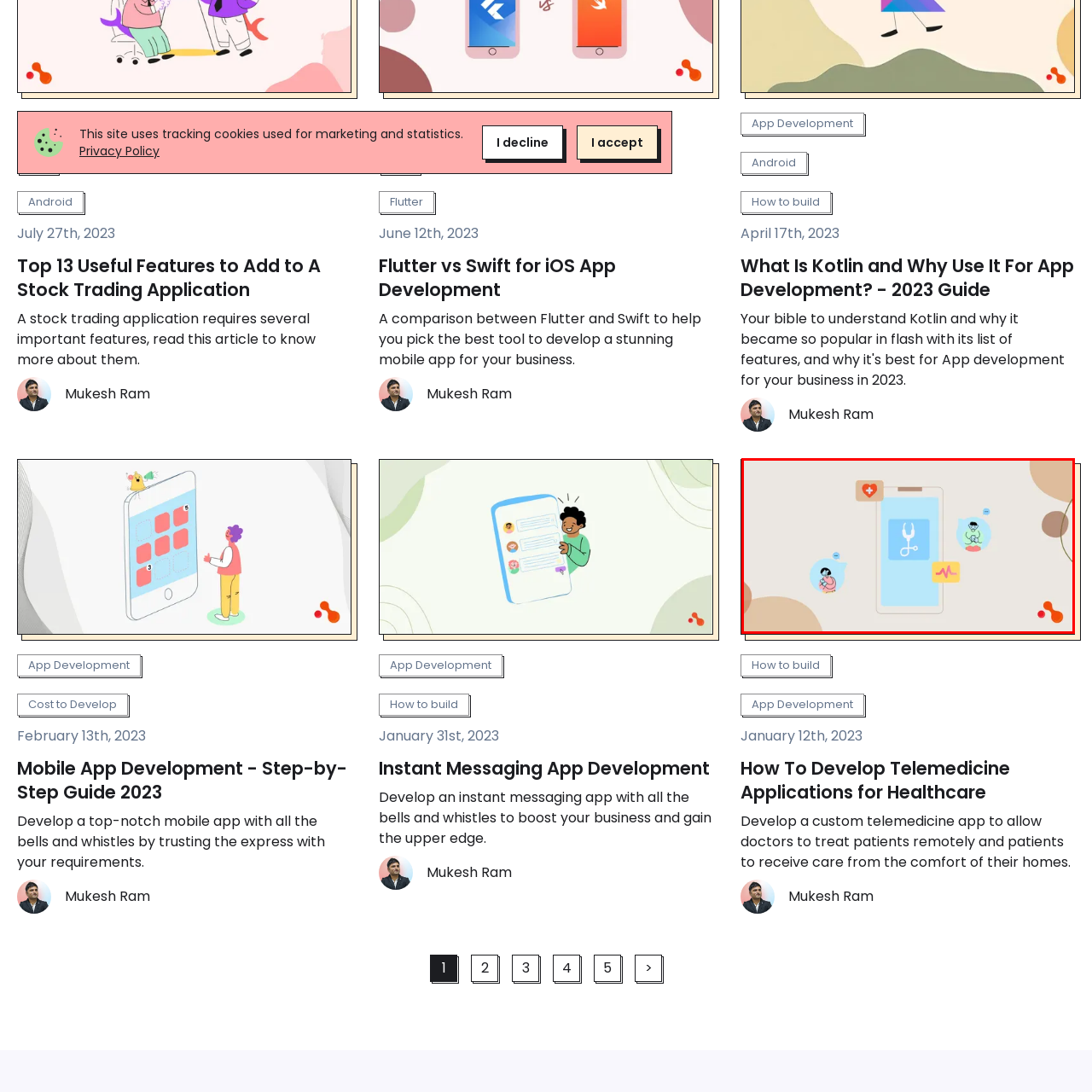Offer an in-depth caption for the image content enclosed by the red border.

The image depicts a modern telemedicine concept, showcasing a smartphone at the center with a stethoscope icon prominently displayed on its screen. Surrounding the phone are cartoonish figures representing healthcare interactions: on the left, a patient illustrated in pink is depicted engaging with a healthcare service, while on the right, a healthcare professional in green is seen providing care or consultation. Above the figures, speech bubbles radiate out, enhancing the sense of communication and connectivity in healthcare. Additionally, graphical elements like a heart icon and a heartbeat line emphasize the focus on health and wellness, encapsulating the theme of remote medical assistance and the growing role of technology in healthcare solutions. This visual effectively conveys the essence of telemedicine, showcasing its accessibility and engaging nature.